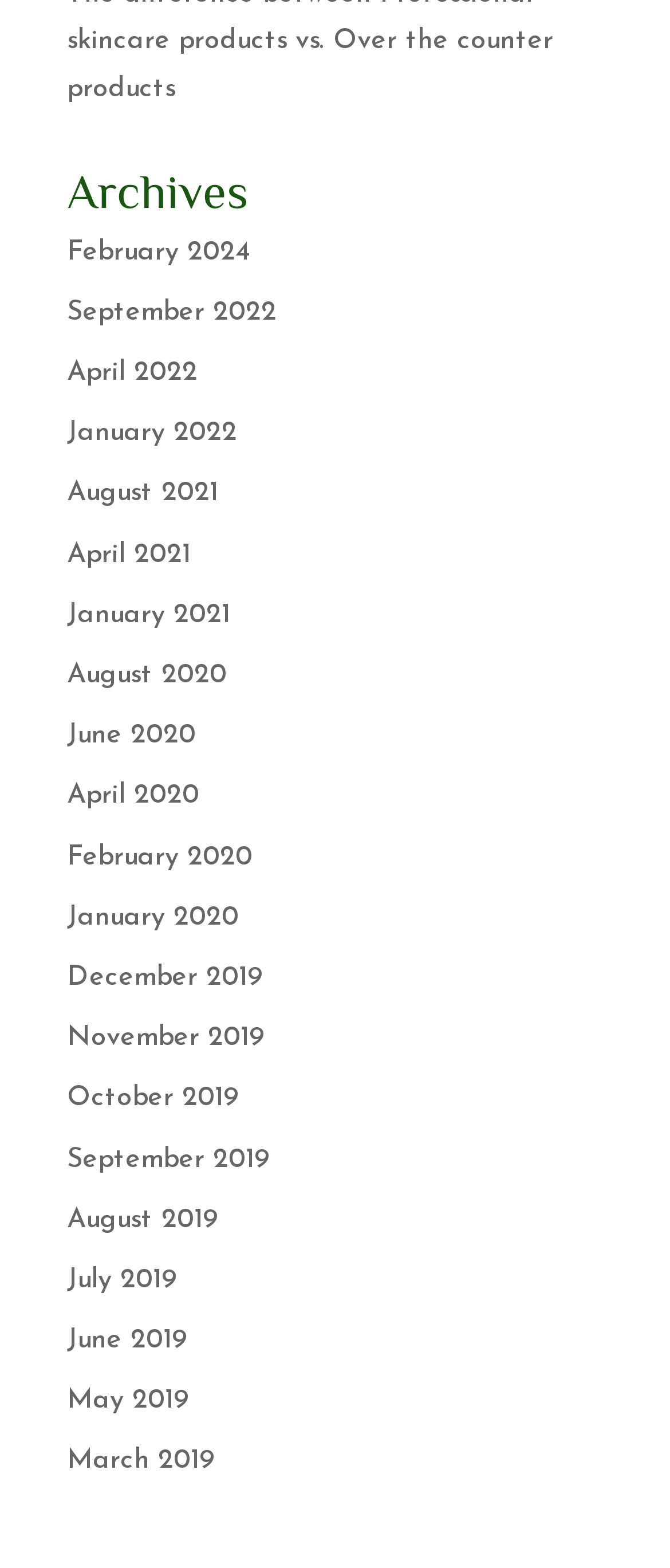Provide a one-word or brief phrase answer to the question:
What is the earliest month available on this webpage?

March 2019